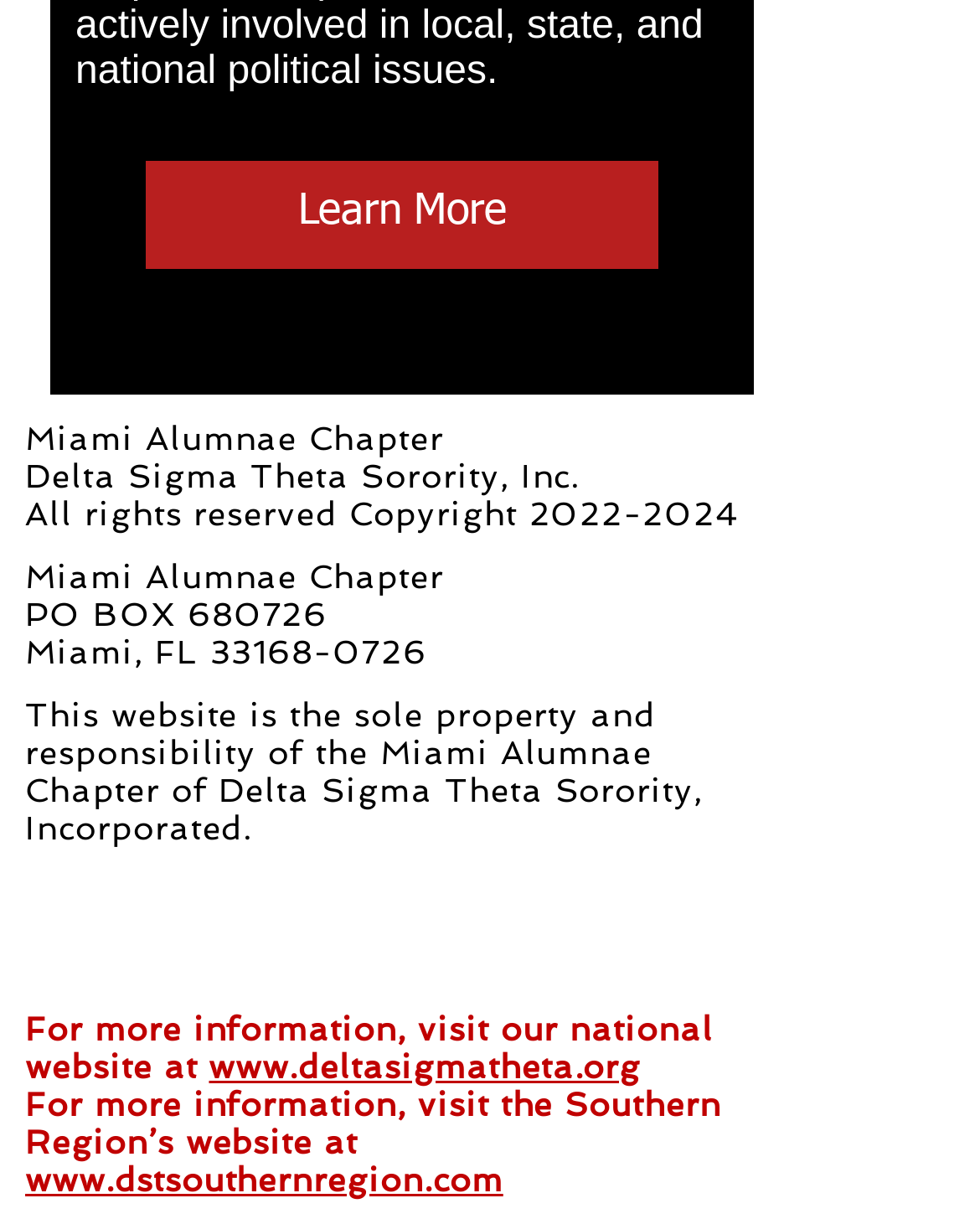Identify the bounding box coordinates of the HTML element based on this description: "www.dstsouthernregion.com".

[0.026, 0.949, 0.513, 0.979]